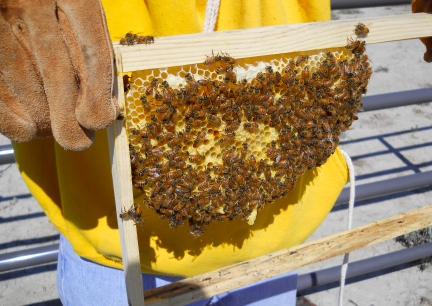What is the occasion marked by this moment?
Based on the image, respond with a single word or phrase.

A special occasion in the beekeeper's journey